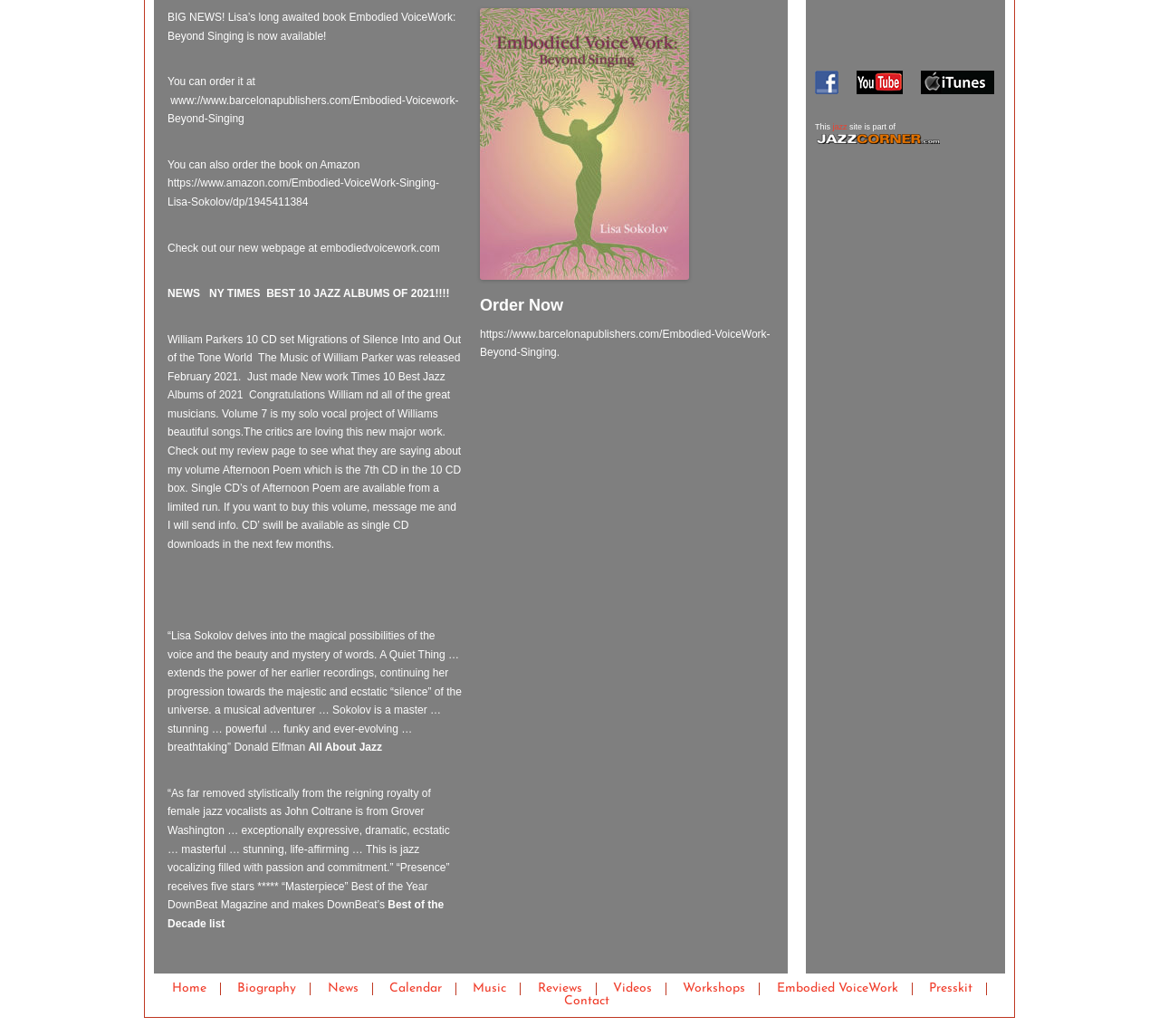Identify the bounding box coordinates of the HTML element based on this description: "Dunbal (3515)".

None